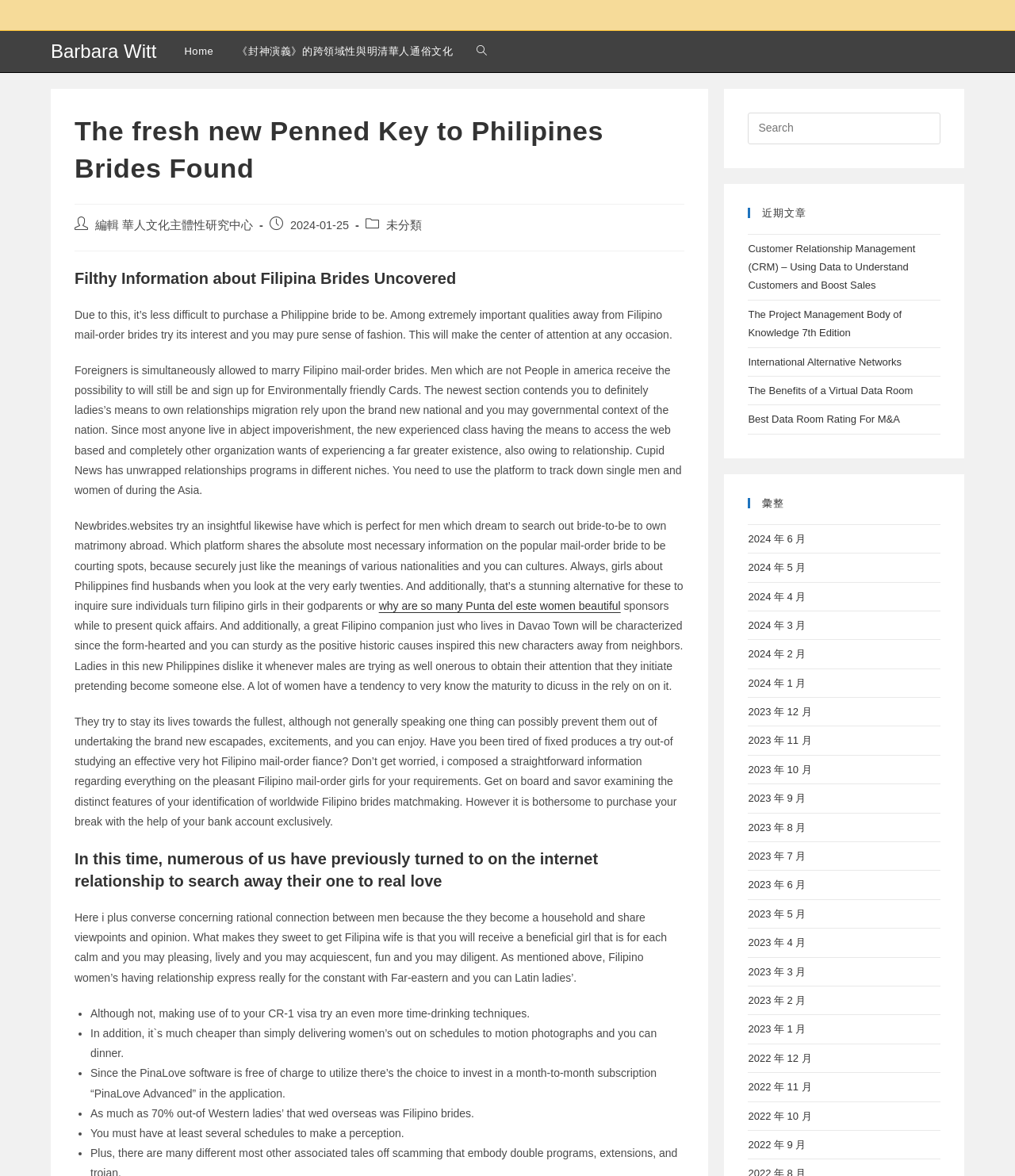Locate the bounding box coordinates of the area you need to click to fulfill this instruction: 'Click the 'Home' link'. The coordinates must be in the form of four float numbers ranging from 0 to 1: [left, top, right, bottom].

[0.17, 0.026, 0.222, 0.061]